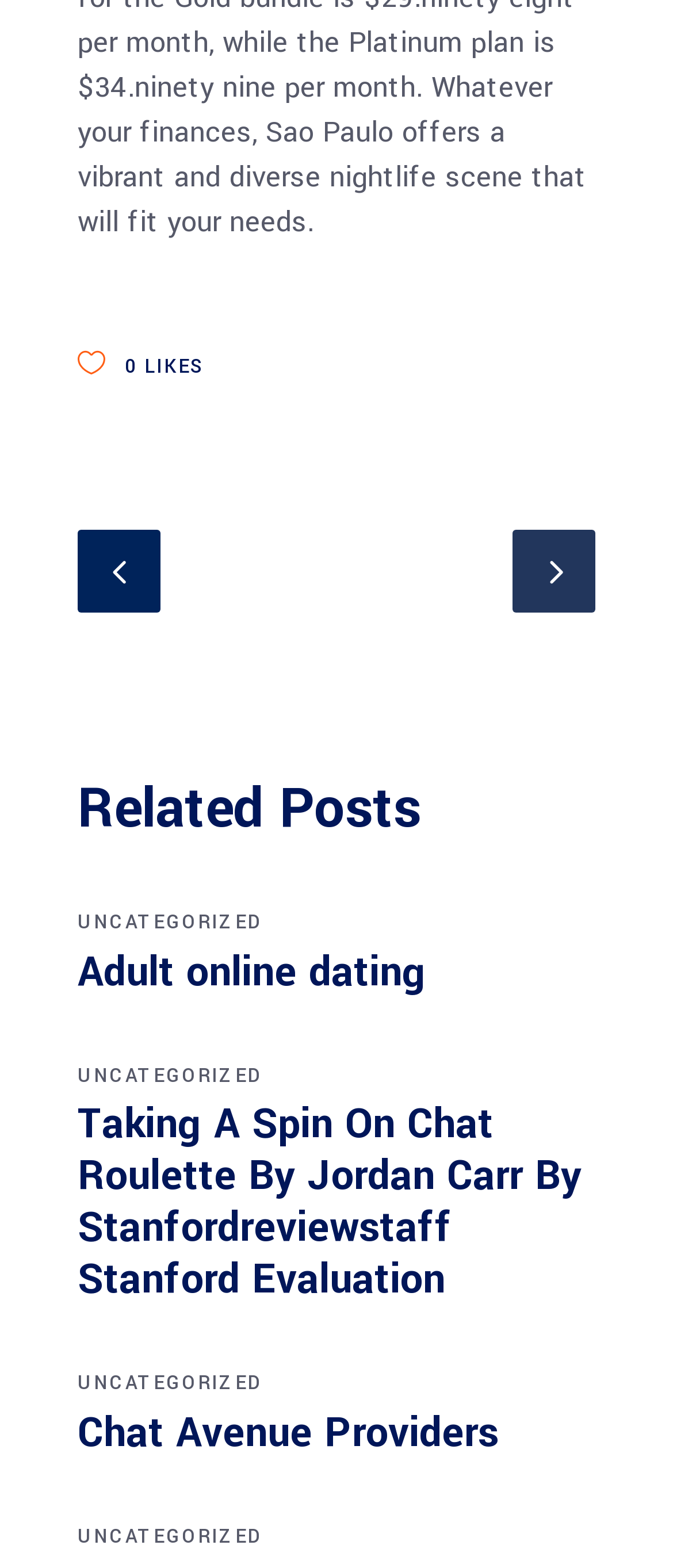Please identify the bounding box coordinates of the element's region that should be clicked to execute the following instruction: "visit the page about adult online dating". The bounding box coordinates must be four float numbers between 0 and 1, i.e., [left, top, right, bottom].

[0.115, 0.602, 0.633, 0.638]